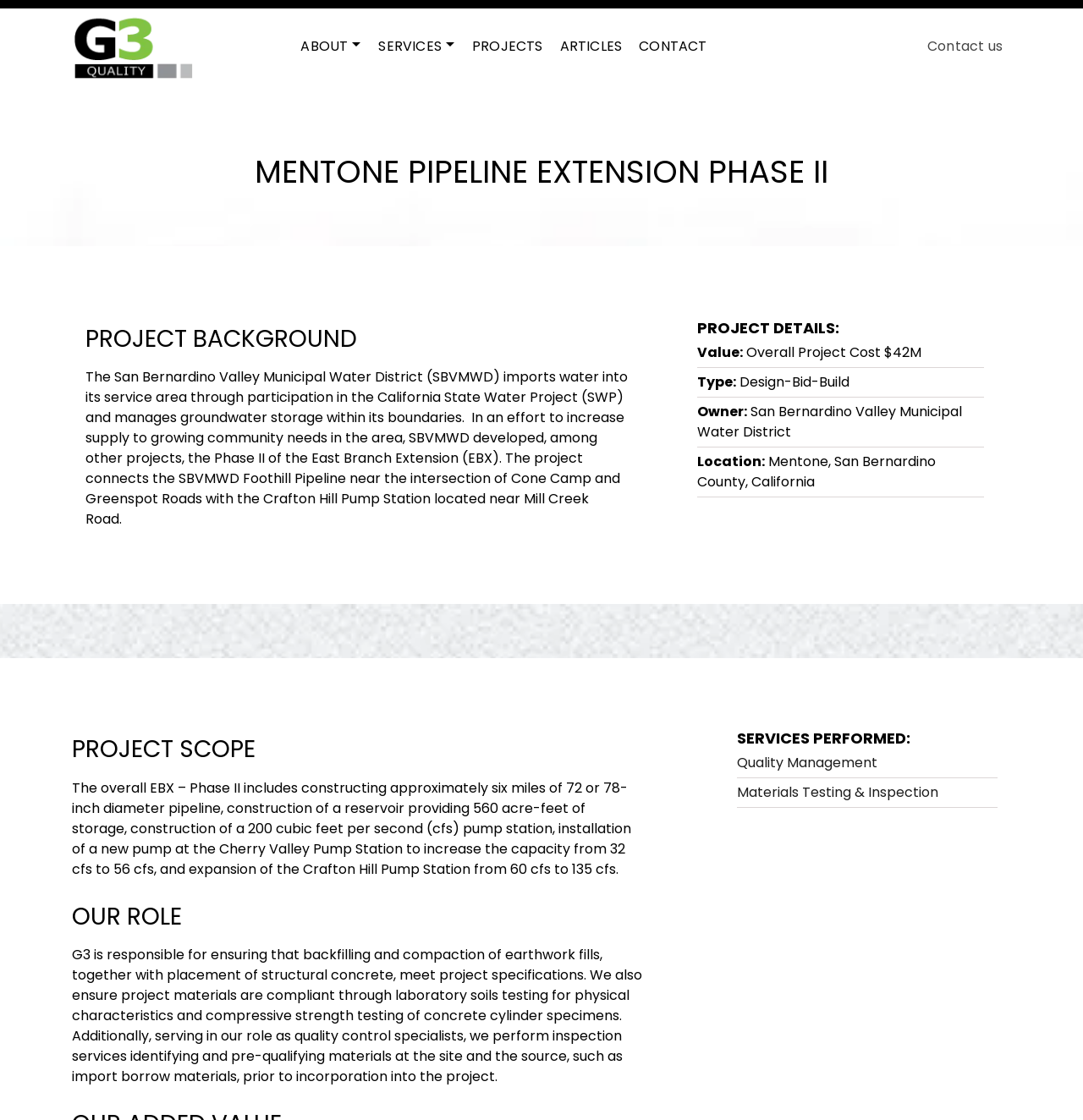Find the bounding box coordinates for the area that should be clicked to accomplish the instruction: "Click on PROJECTS".

[0.428, 0.027, 0.509, 0.056]